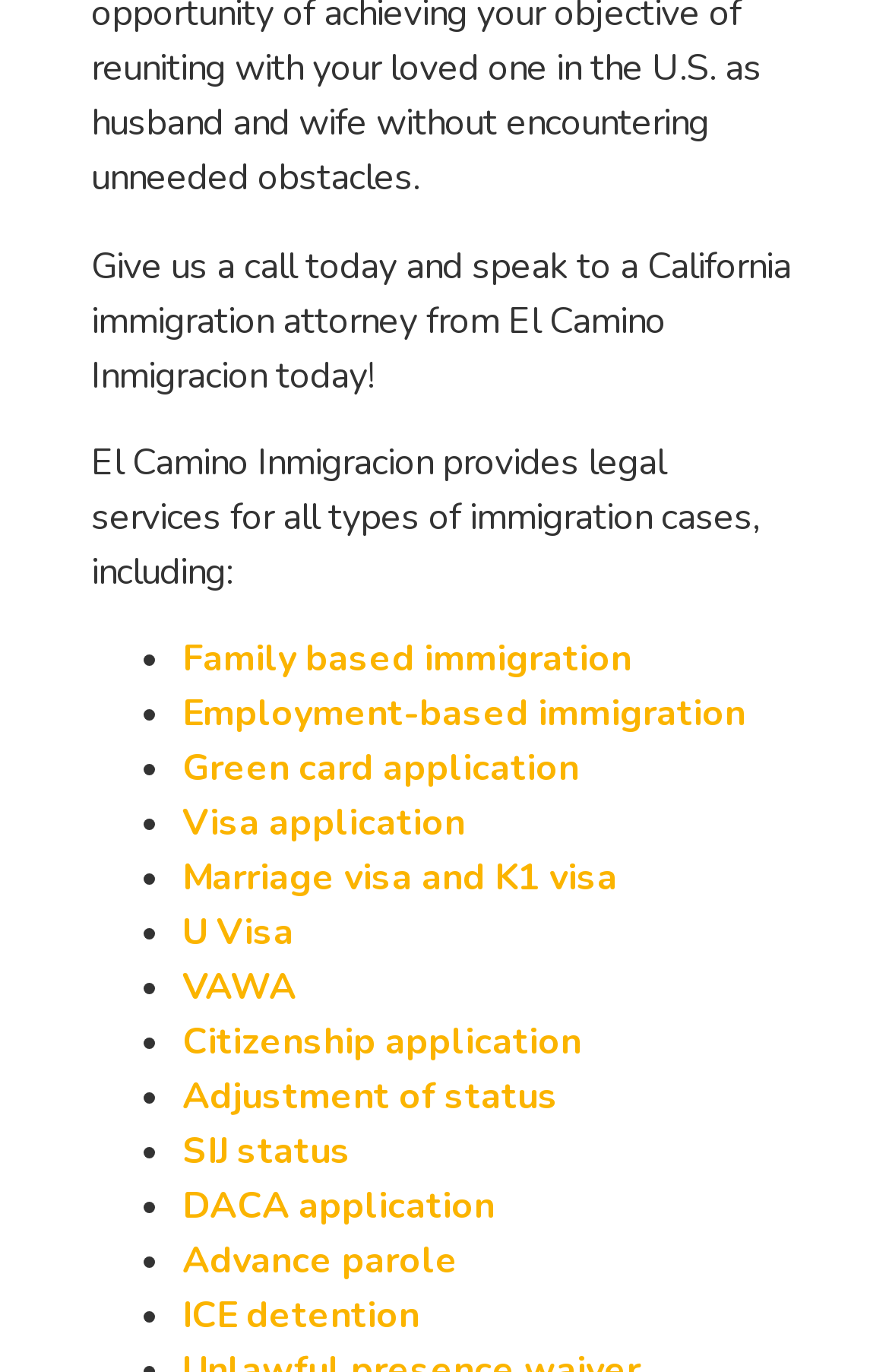For the given element description Advance parole, determine the bounding box coordinates of the UI element. The coordinates should follow the format (top-left x, top-left y, bottom-right x, bottom-right y) and be within the range of 0 to 1.

[0.205, 0.901, 0.515, 0.938]